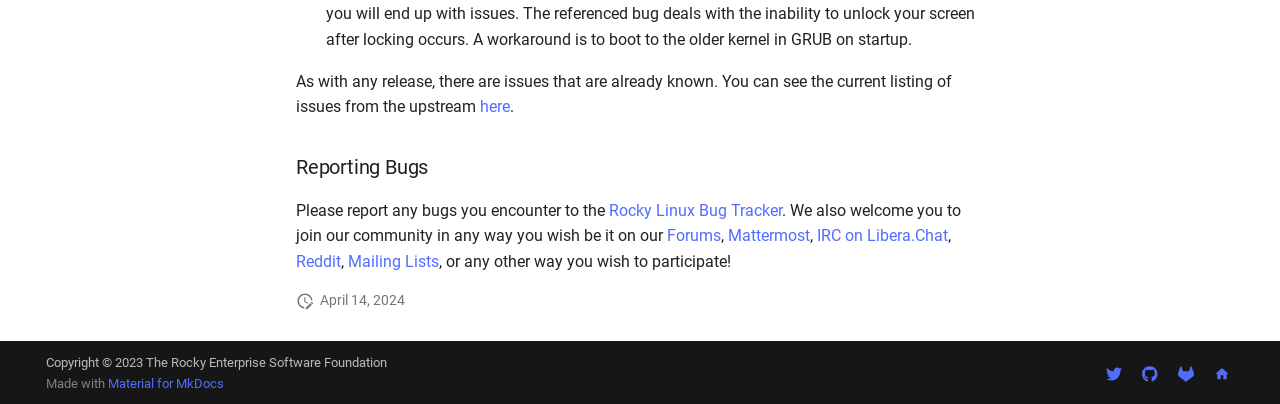Answer the following query concisely with a single word or phrase:
What is the foundation that owns the copyright?

The Rocky Enterprise Software Foundation